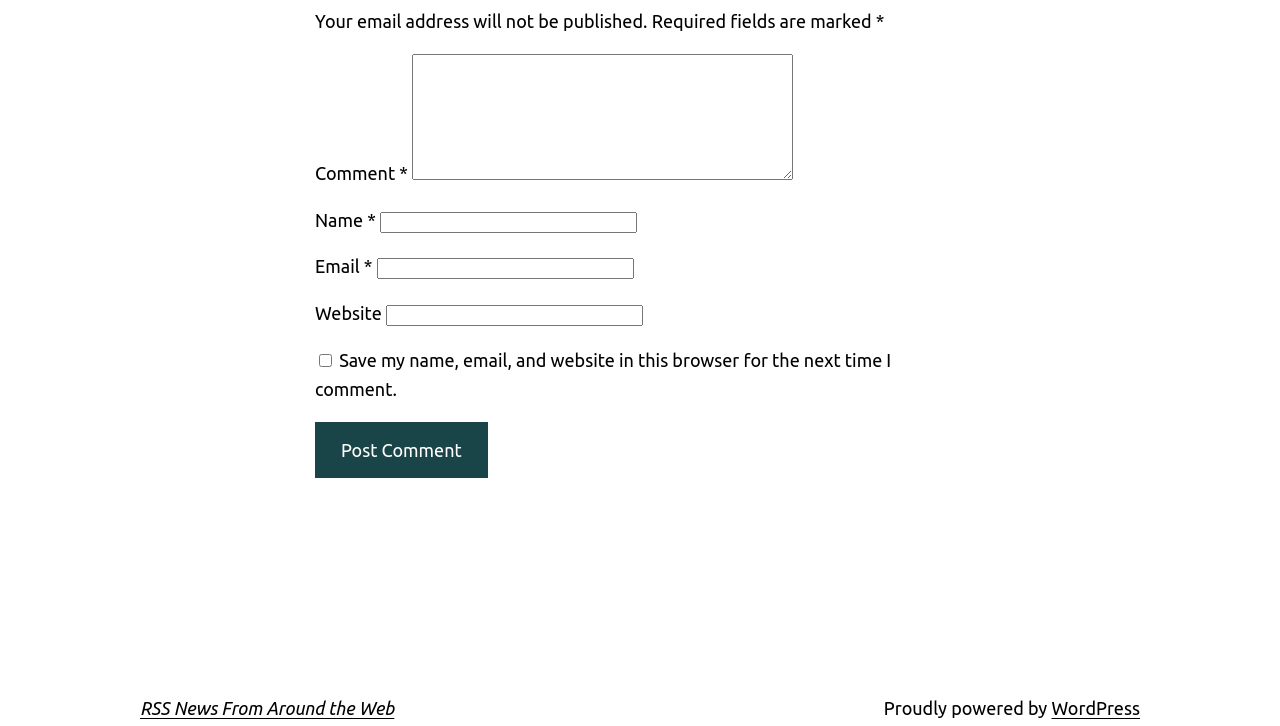What is the link below the 'RSS News From Around the Web' link?
From the details in the image, answer the question comprehensively.

The link 'WordPress' is located at the bottom of the page, below the 'RSS News From Around the Web' link. It is likely a link to the WordPress website or a credit for the website's platform.